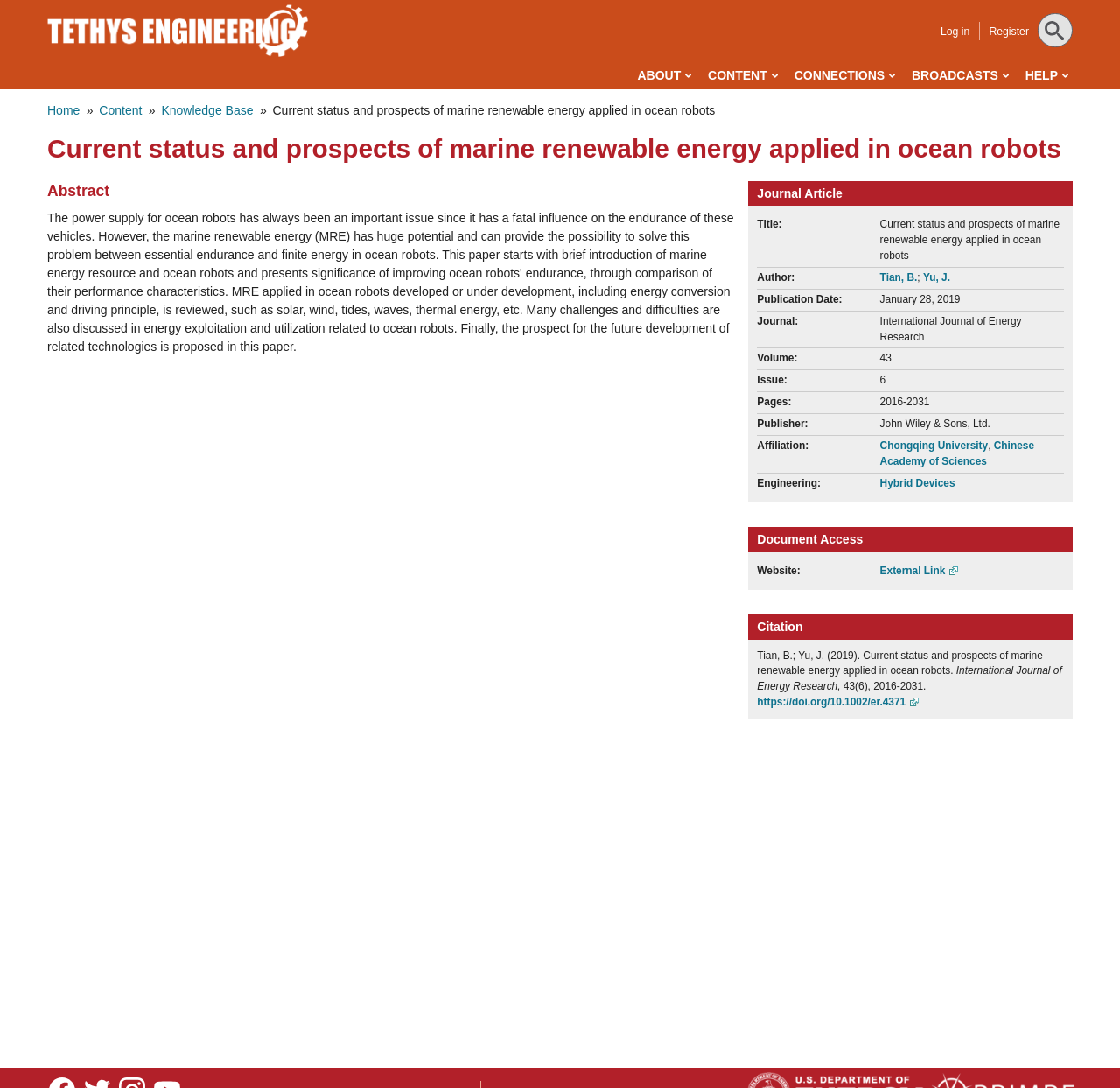Please specify the bounding box coordinates of the clickable region to carry out the following instruction: "Click the 'HELP' link". The coordinates should be four float numbers between 0 and 1, in the format [left, top, right, bottom].

[0.915, 0.057, 0.954, 0.082]